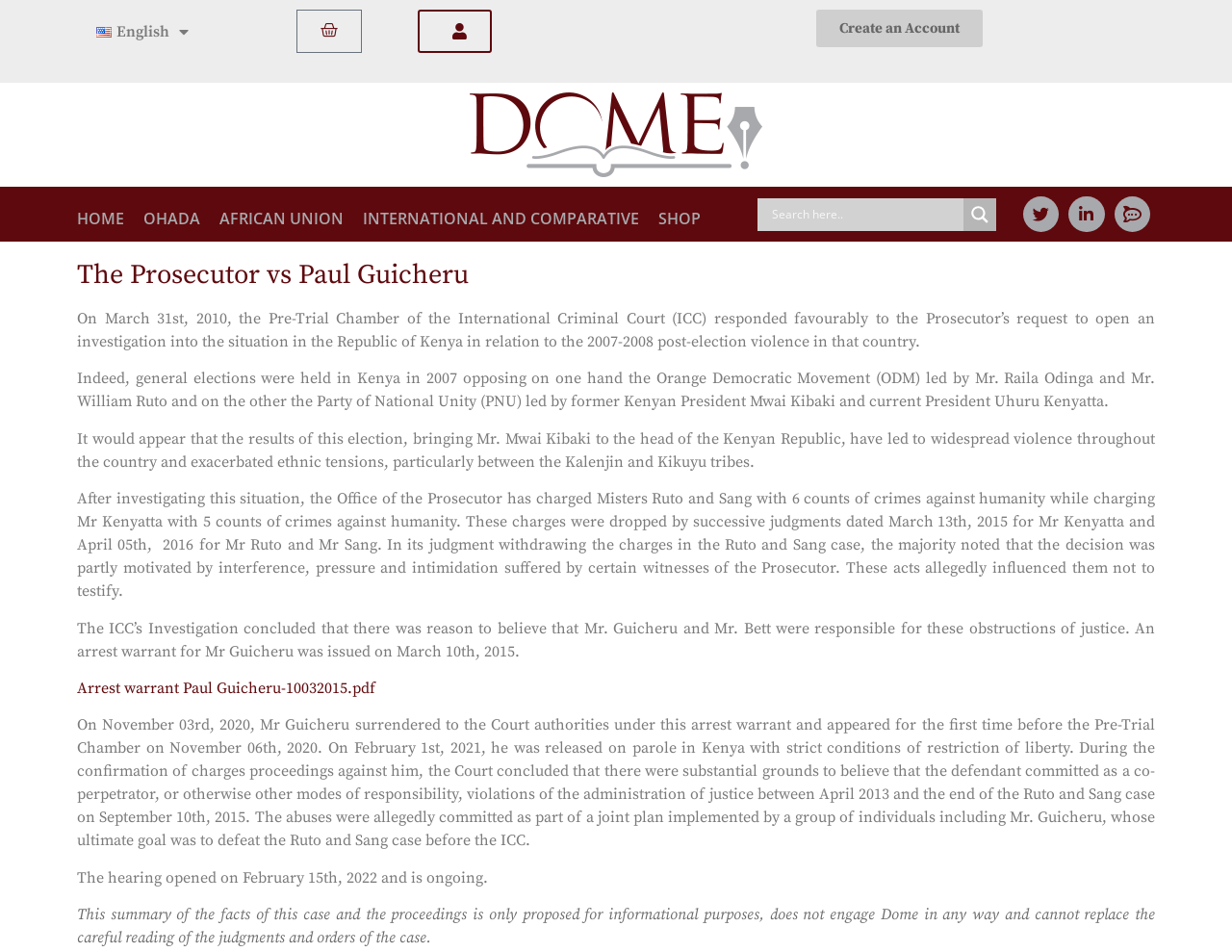Provide your answer in one word or a succinct phrase for the question: 
What is the name of the court that Mr. Guicheru surrendered to?

The International Criminal Court